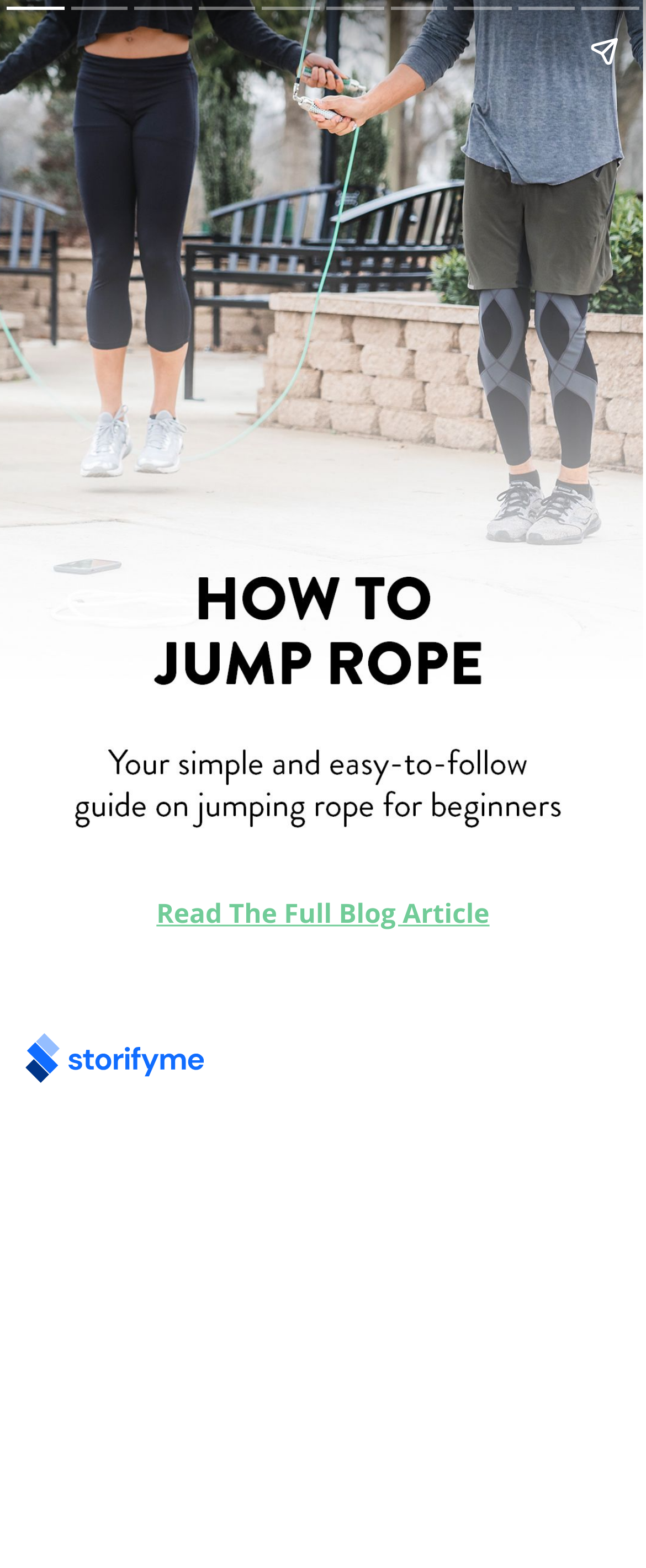What is the purpose of the 'Next page' button?
Using the image, elaborate on the answer with as much detail as possible.

The 'Next page' button is likely used to navigate to the next page of the guide, allowing users to progress through the content.